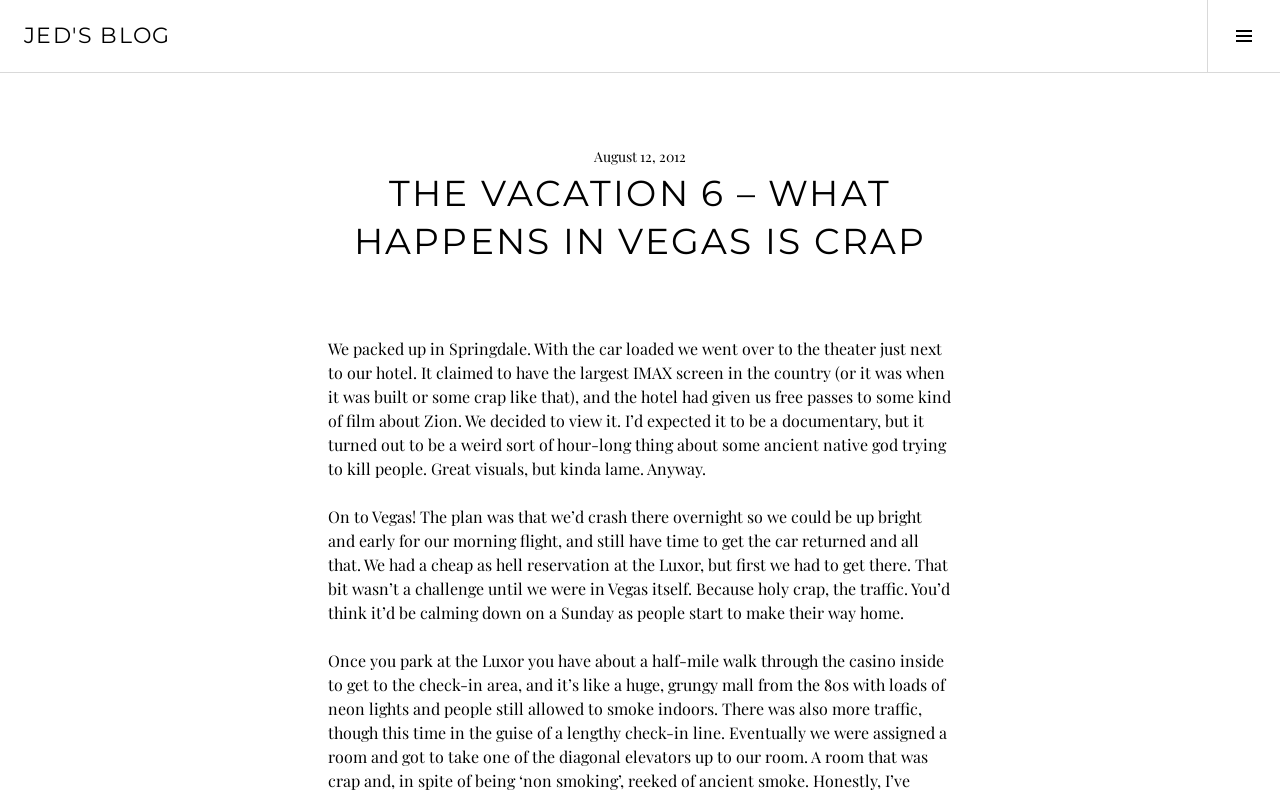What is the date of the blog post?
Answer the question with a single word or phrase by looking at the picture.

August 12, 2012